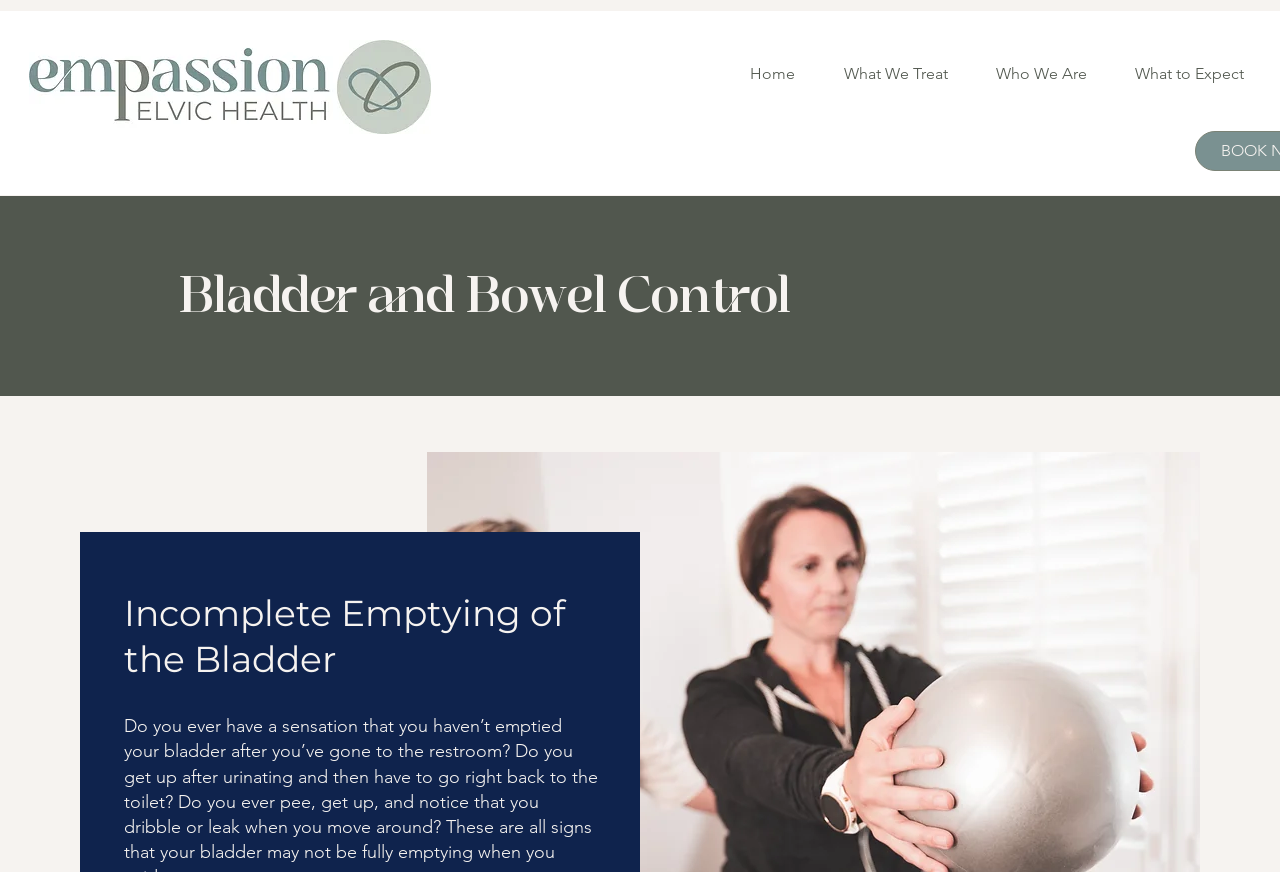Predict the bounding box for the UI component with the following description: "Home".

[0.566, 0.046, 0.64, 0.103]